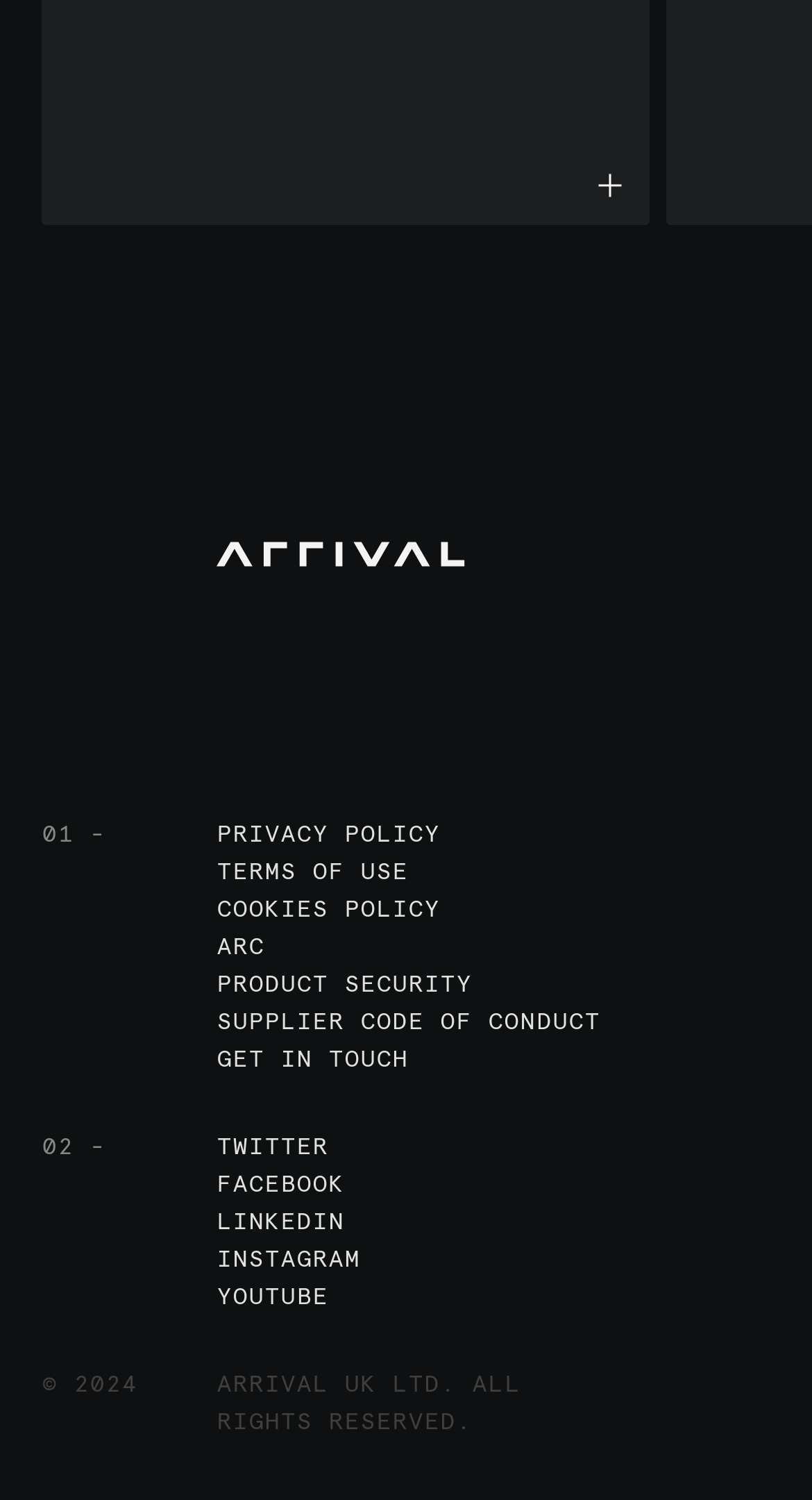Locate the bounding box coordinates of the clickable area to execute the instruction: "View terms of use". Provide the coordinates as four float numbers between 0 and 1, represented as [left, top, right, bottom].

[0.267, 0.569, 0.503, 0.594]